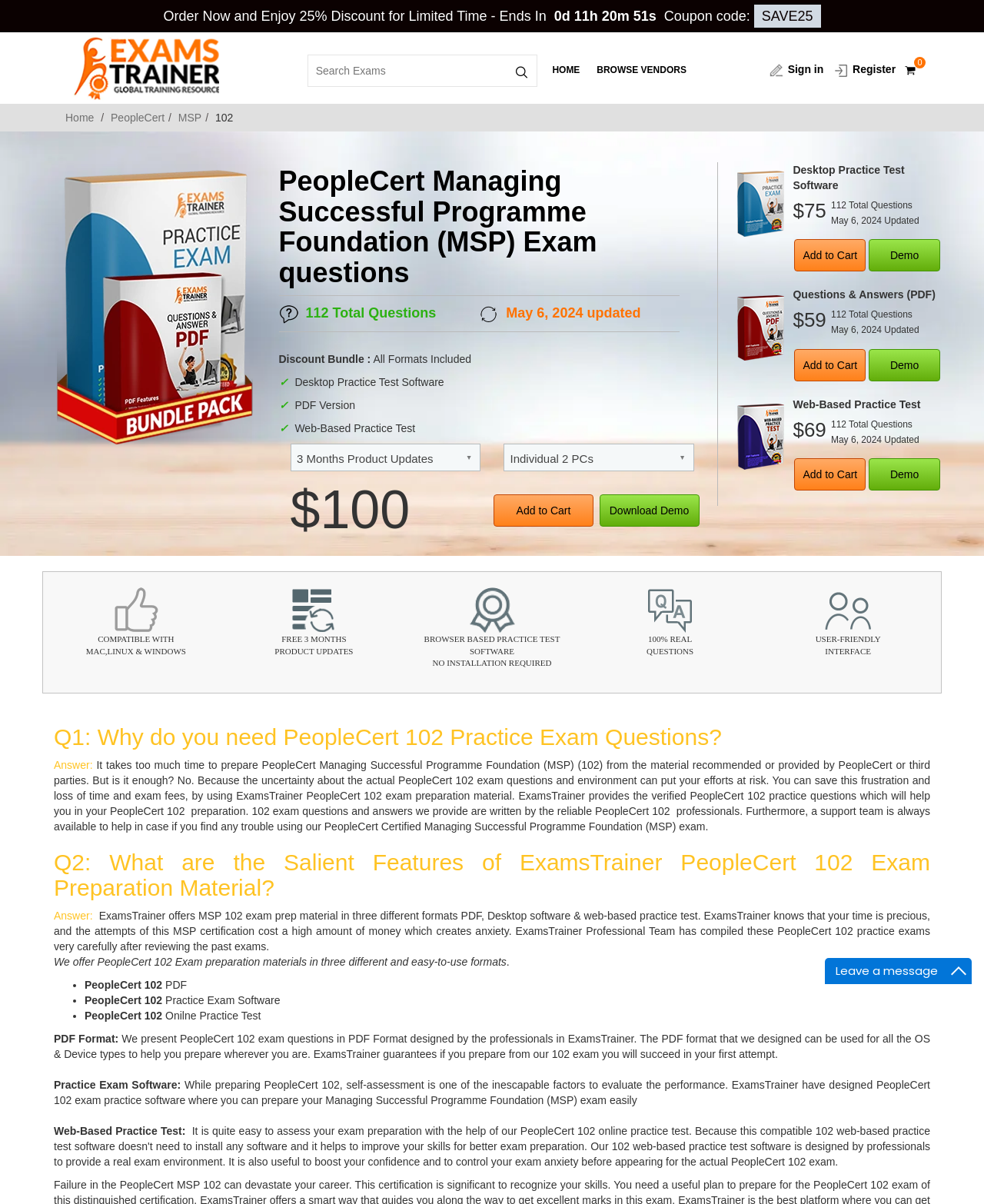Using the provided element description: "Add to Cart", determine the bounding box coordinates of the corresponding UI element in the screenshot.

[0.502, 0.411, 0.603, 0.437]